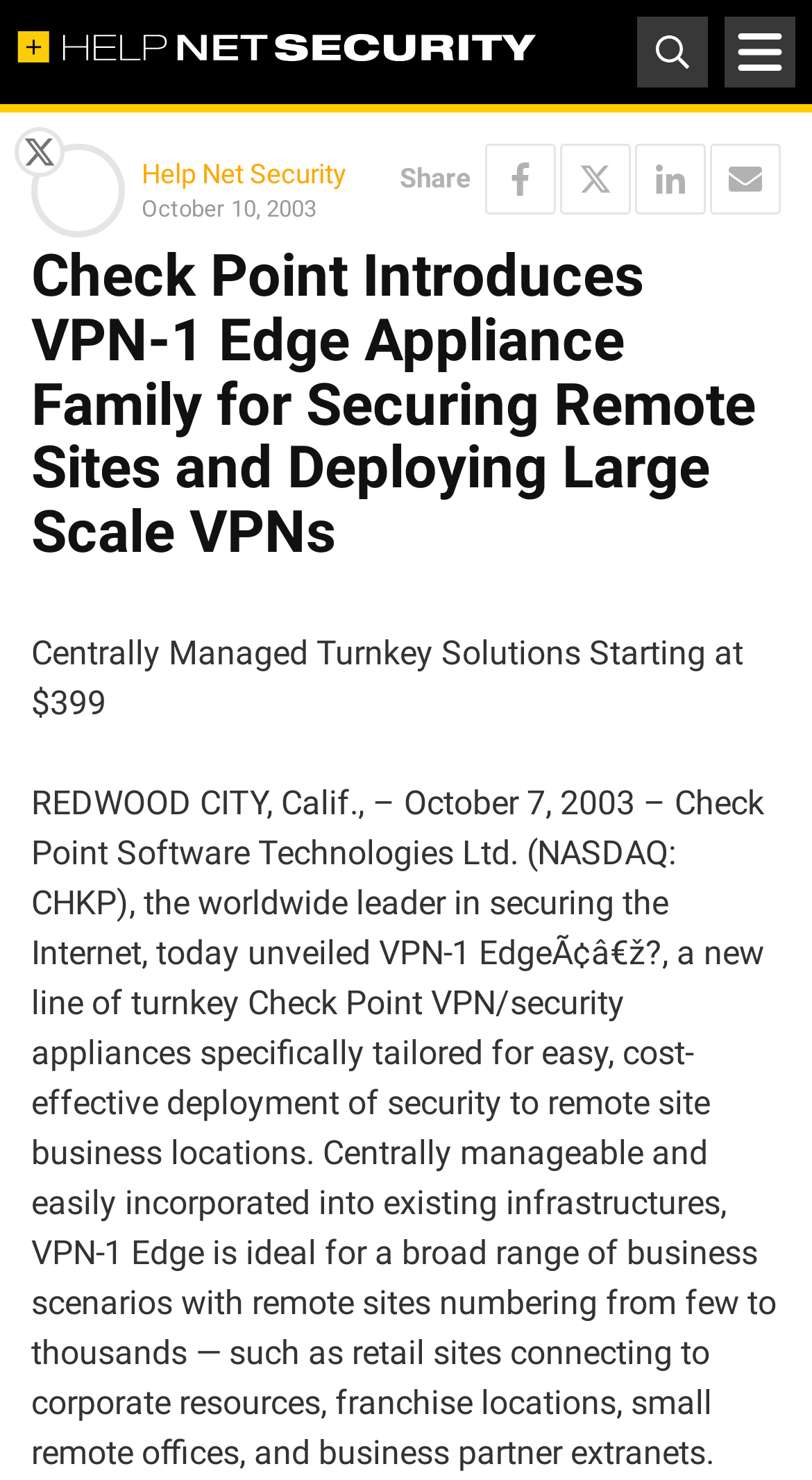Please specify the bounding box coordinates for the clickable region that will help you carry out the instruction: "Share on Facebook".

[0.597, 0.097, 0.685, 0.145]